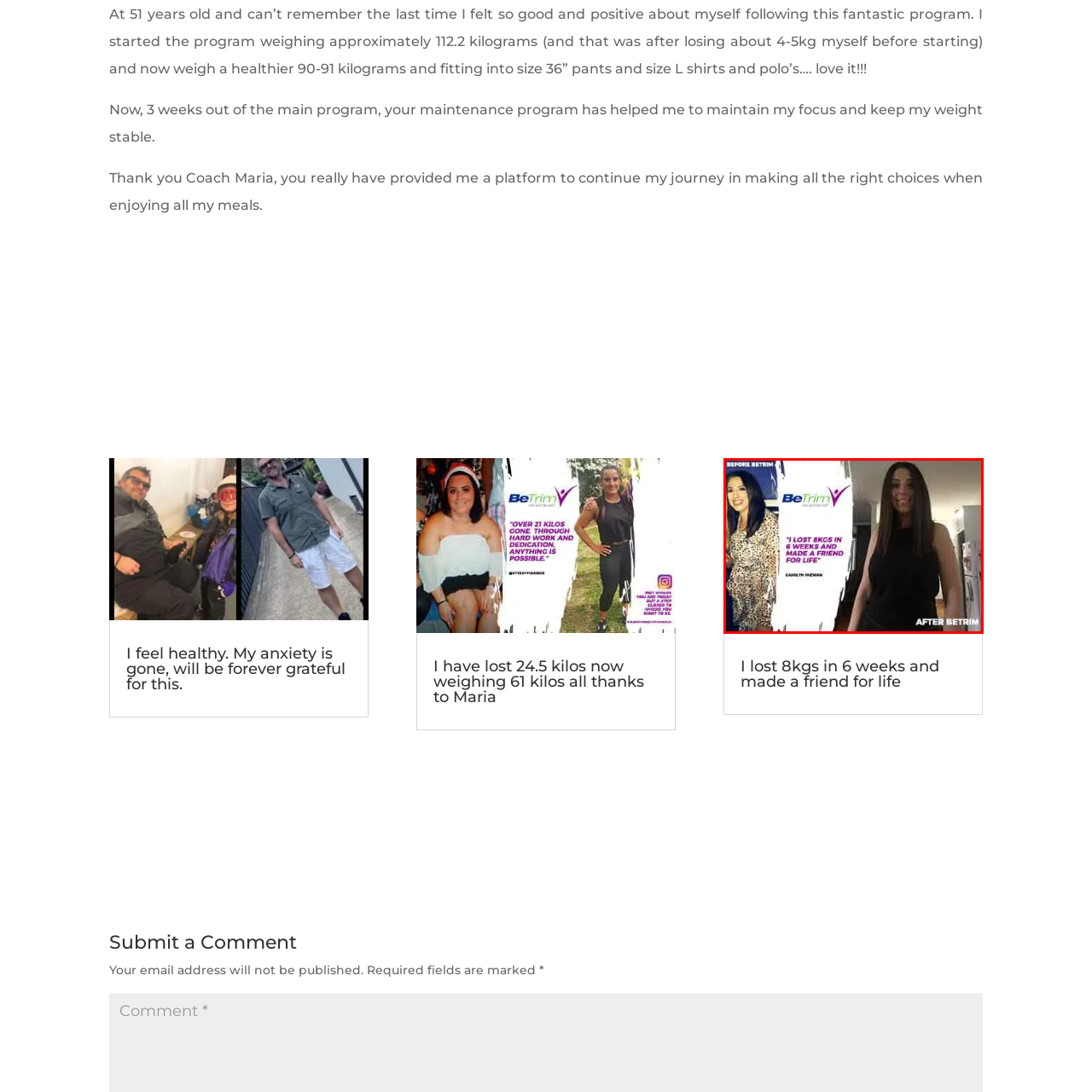What is the duration of Carolyn Sheridan's weight loss journey?
Observe the image inside the red bounding box and answer the question using only one word or a short phrase.

6 weeks